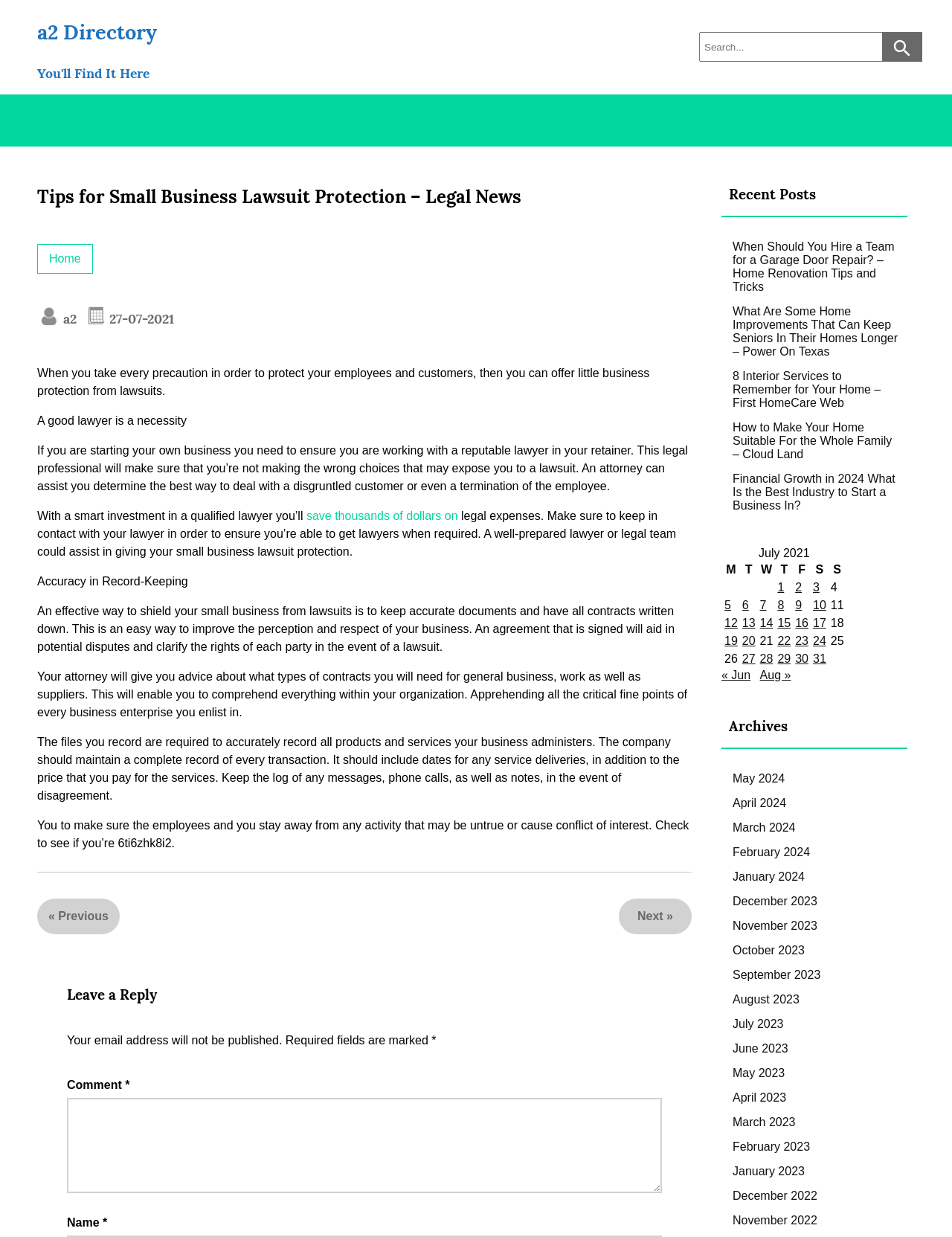Write an elaborate caption that captures the essence of the webpage.

This webpage is about providing tips for small business lawsuit protection. At the top, there is a header section with a link to "a2 Directory" and a search bar with a search icon. Below the header, there is an article section with a heading "Tips for Small Business Lawsuit Protection – Legal News". 

The article starts with a brief introduction, followed by several paragraphs of text discussing the importance of having a good lawyer, keeping accurate records, and avoiding conflicts of interest. There are also links to related articles and a section for leaving a comment.

On the right side of the page, there is a section titled "Recent Posts" with links to several articles on various topics, including home renovation, interior services, and financial growth. Below this section, there is a calendar table for July 2021, with links to posts published on specific dates.

At the bottom of the page, there are navigation links to previous and next pages, as well as a section for leaving a reply with fields for name, email, and comment.